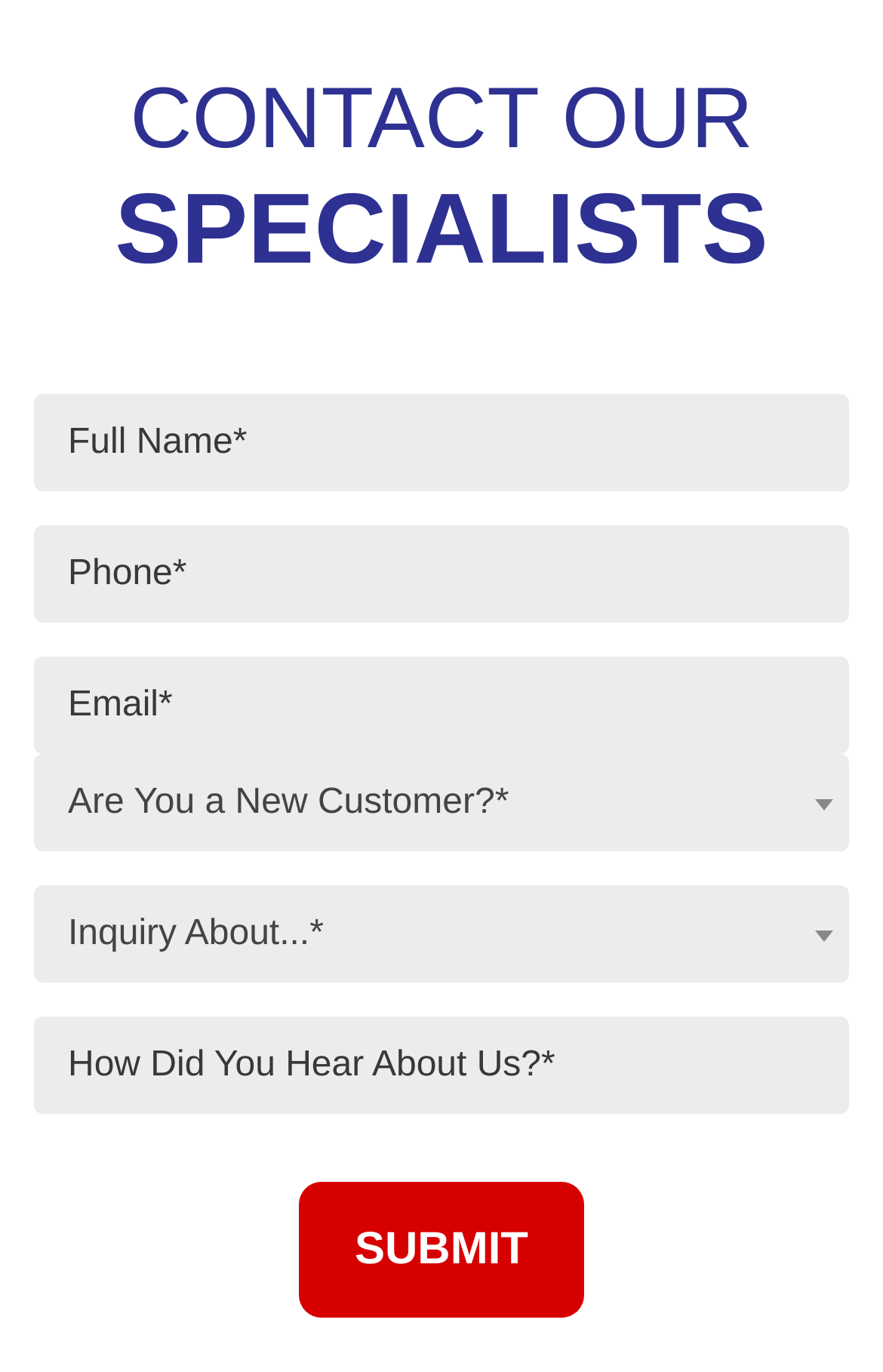Determine the bounding box for the HTML element described here: "Inquiry About...*". The coordinates should be given as [left, top, right, bottom] with each number being a float between 0 and 1.

[0.038, 0.645, 0.962, 0.716]